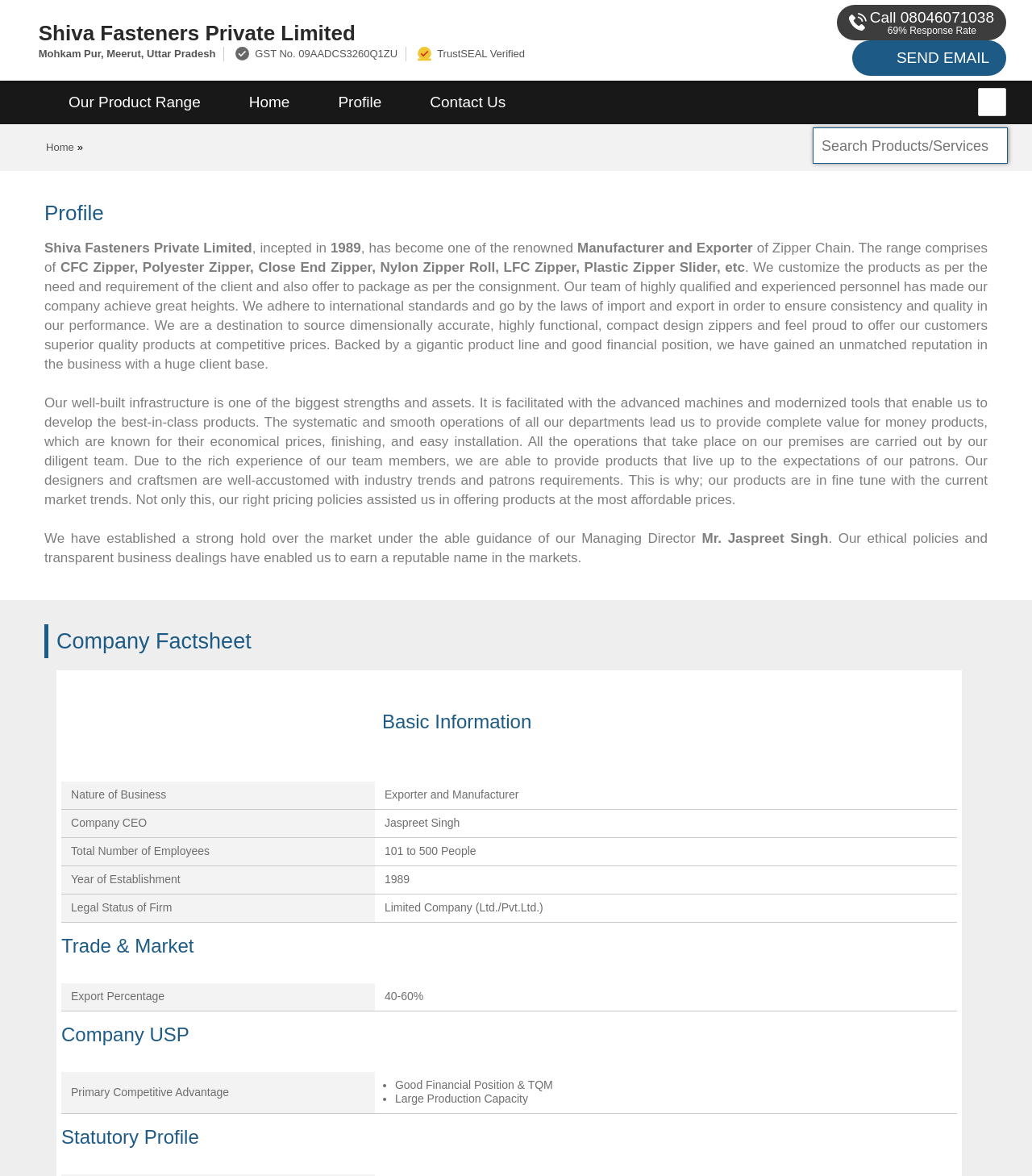Locate the UI element described by TrustSEAL Verified and provide its bounding box coordinates. Use the format (top-left x, top-left y, bottom-right x, bottom-right y) with all values as floating point numbers between 0 and 1.

[0.402, 0.04, 0.509, 0.052]